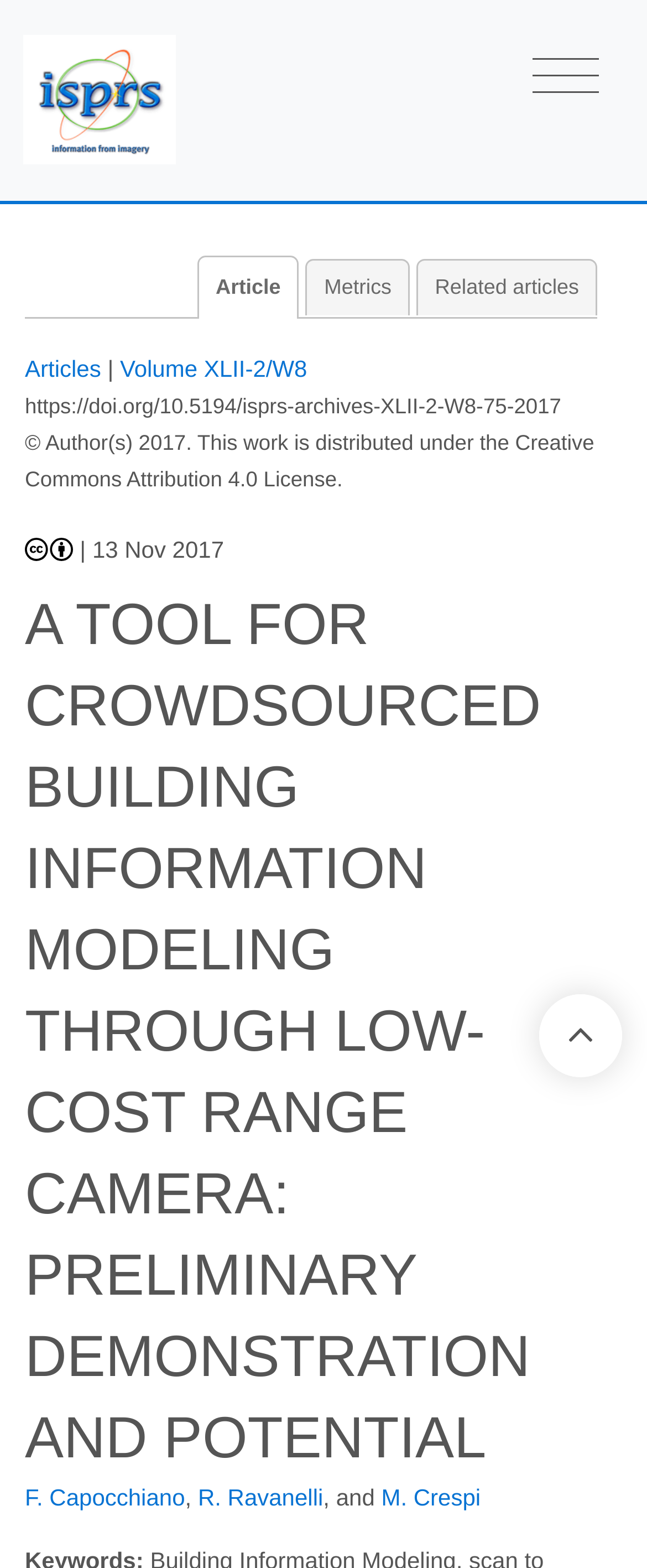Provide a thorough and detailed response to the question by examining the image: 
What is the volume of the article?

I found the volume by looking at the link element with the content 'Volume XLII-2/W8' located at the coordinates [0.185, 0.226, 0.475, 0.243].